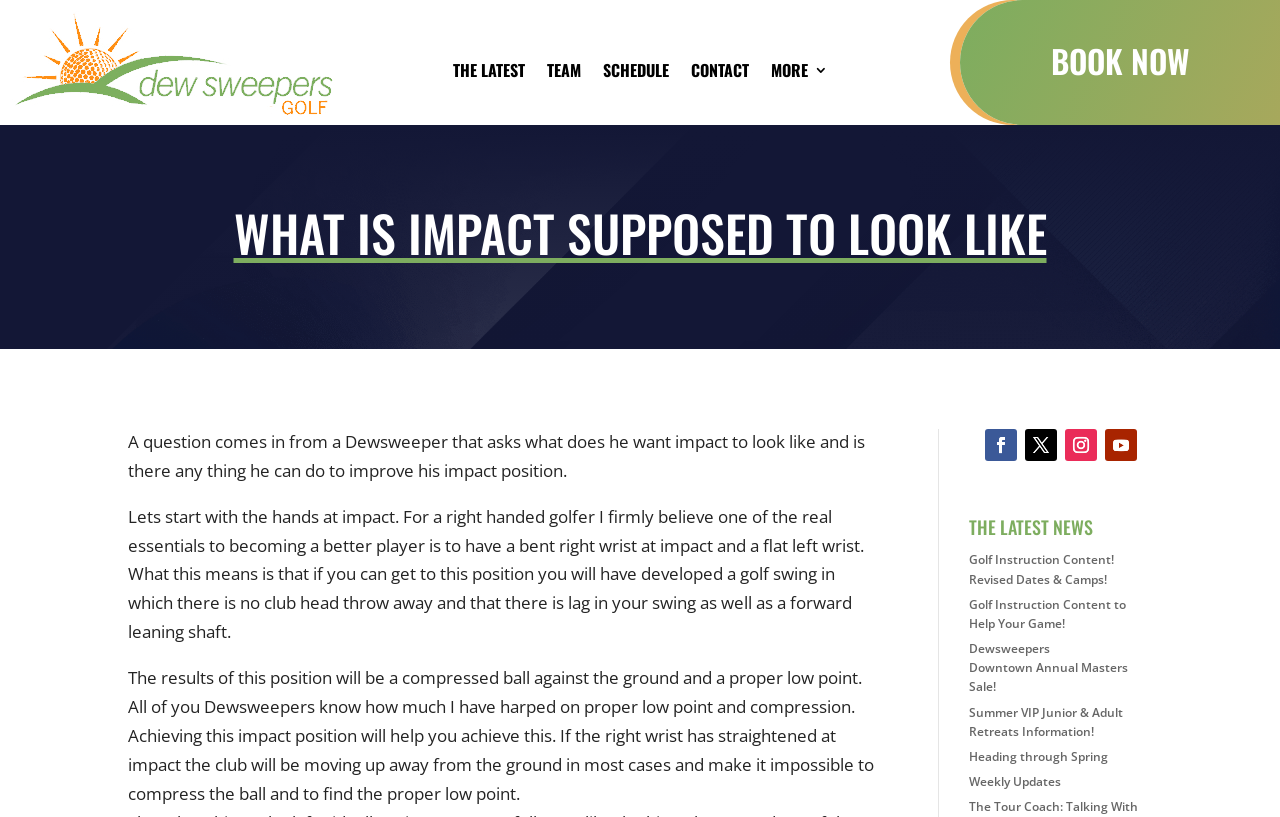What is the purpose of having a bent right wrist at impact?
Based on the image content, provide your answer in one word or a short phrase.

To develop a golf swing with lag and forward leaning shaft